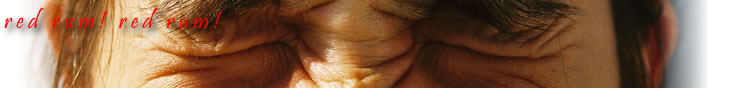Create an extensive and detailed description of the image.

This captivating image features a close-up view of a person's eye and forehead, beautifully capturing the intensity of a moment that exudes emotion. The subject's tightly closed eyes and furrowed brow hint at a myriad of feelings, perhaps frustration or concentration. Dramatically highlighted by soft lighting, the details of the skin are accentuated, revealing a rich texture that adds depth to the composition. Accompanying the visual are the playful, bold text elements stating "red rum! red rum!" emblazoned in a striking red font, injecting a sense of whimsy and intrigue. This combination of expressive imagery and lively text creates an engaging experience that invites viewers to ponder the story behind the moment captured.